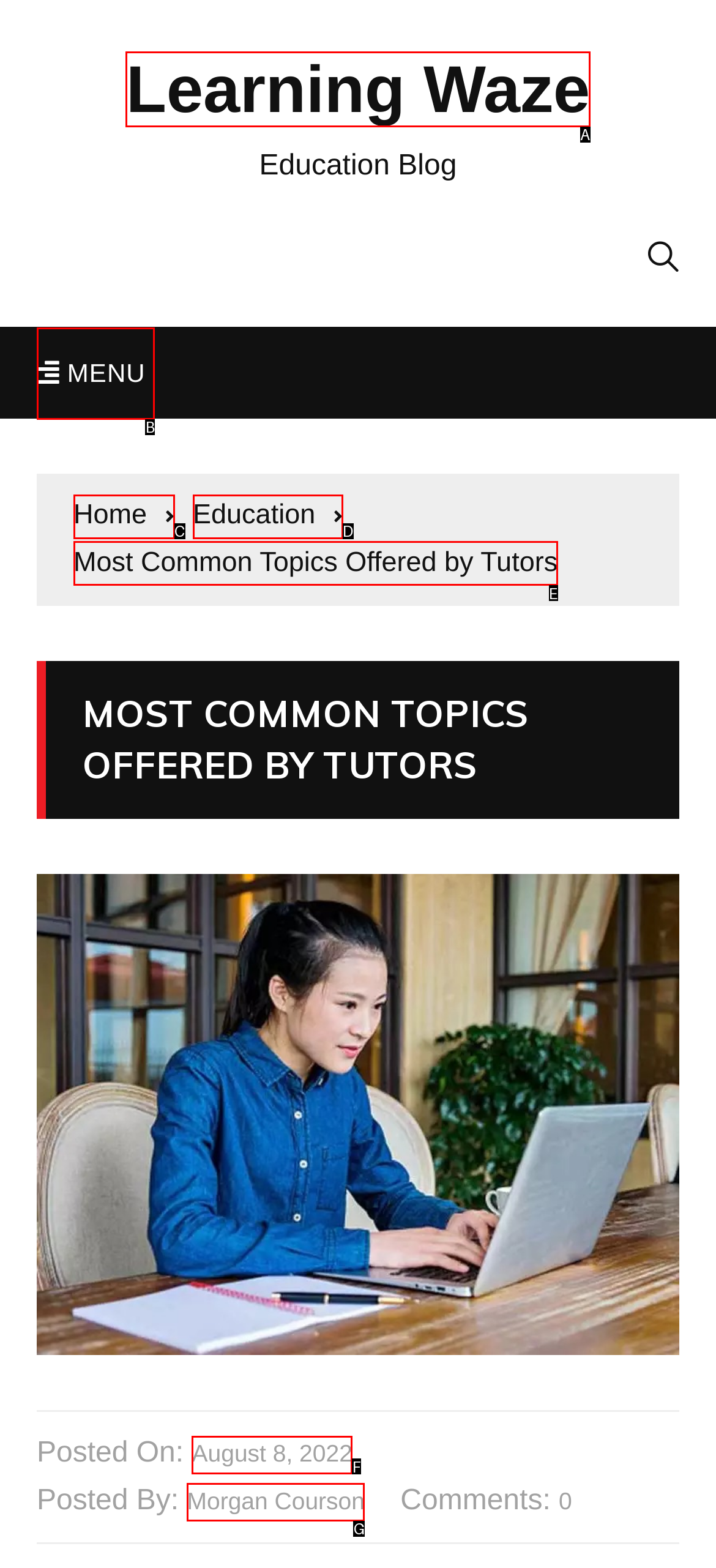Select the letter of the option that corresponds to: Morgan Courson
Provide the letter from the given options.

G